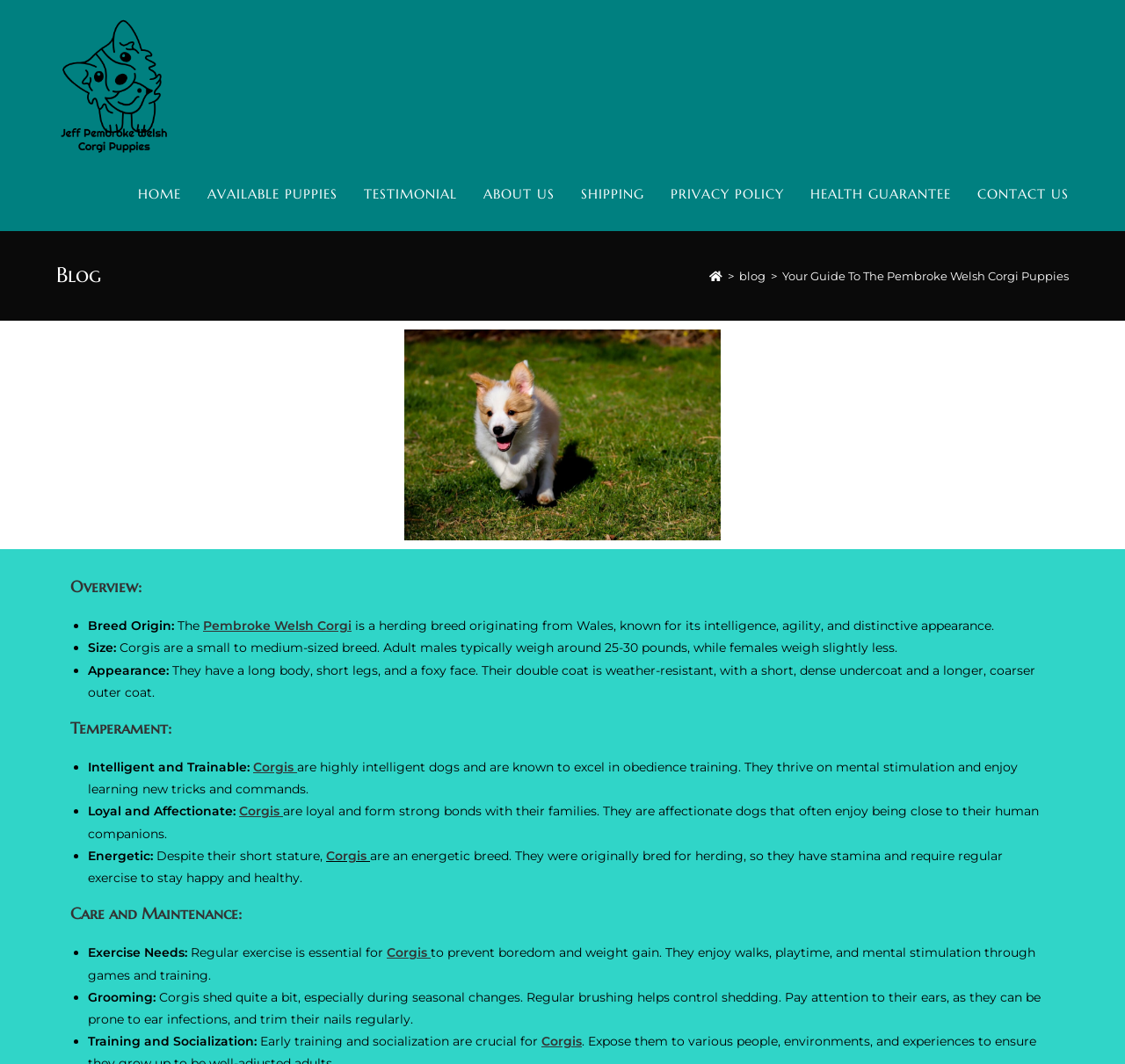Based on the element description: "What We Do", identify the bounding box coordinates for this UI element. The coordinates must be four float numbers between 0 and 1, listed as [left, top, right, bottom].

None